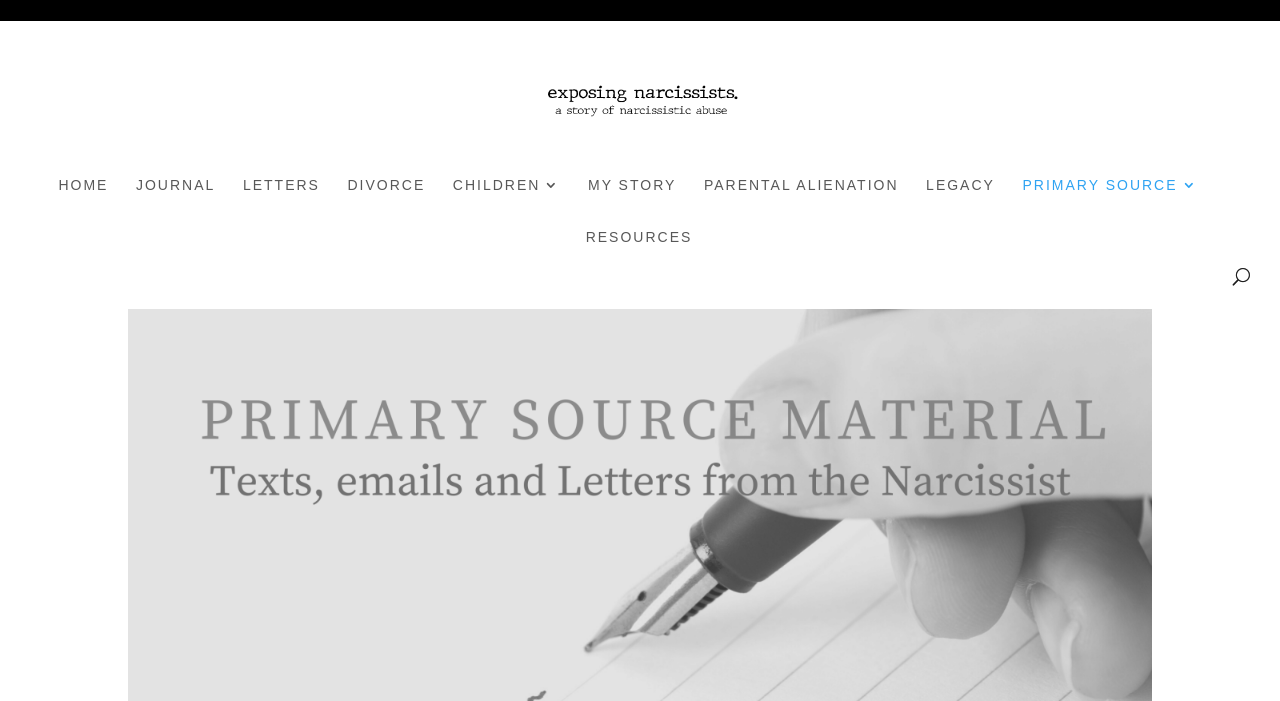Please identify the bounding box coordinates of the area that needs to be clicked to follow this instruction: "go to home page".

[0.046, 0.249, 0.085, 0.323]